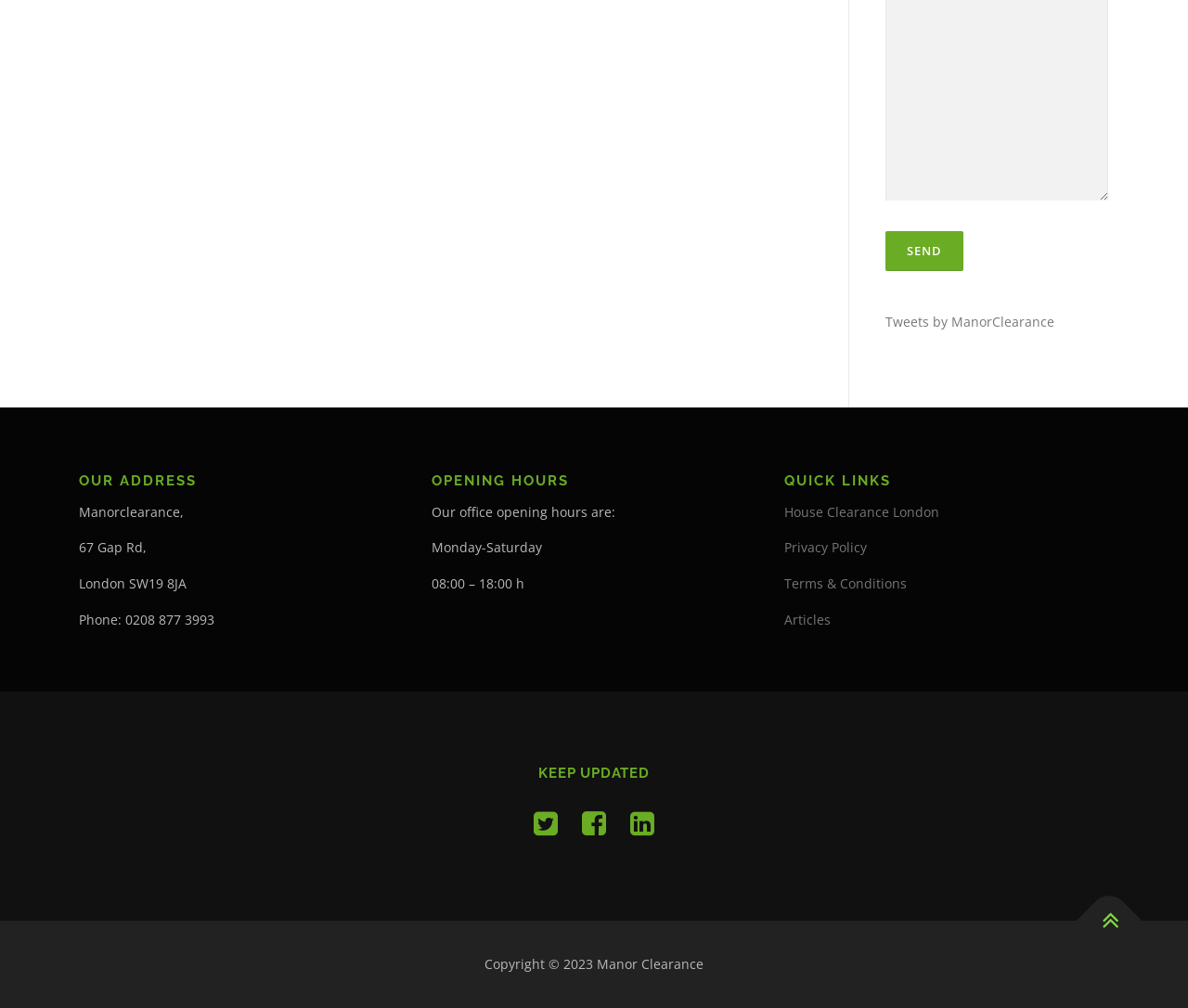Please locate the UI element described by "title="Back To Top"" and provide its bounding box coordinates.

[0.906, 0.881, 0.961, 0.946]